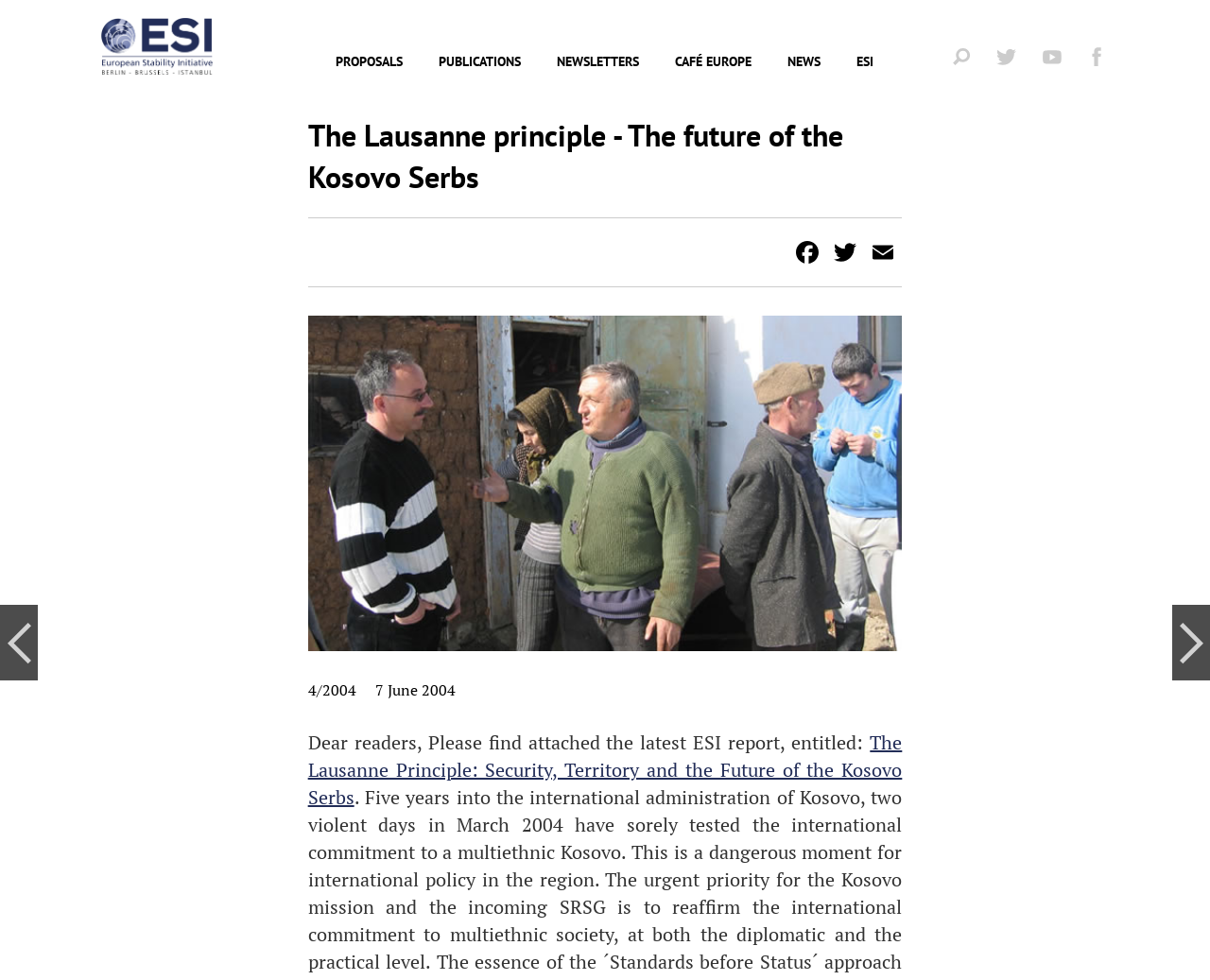What is the name of the report attached?
Please provide a comprehensive answer based on the details in the screenshot.

I found the answer by looking at the text 'Dear readers, Please find attached the latest ESI report, entitled:' and the link 'The Lausanne Principle: Security, Territory and the Future of the Kosovo Serbs' that follows it.